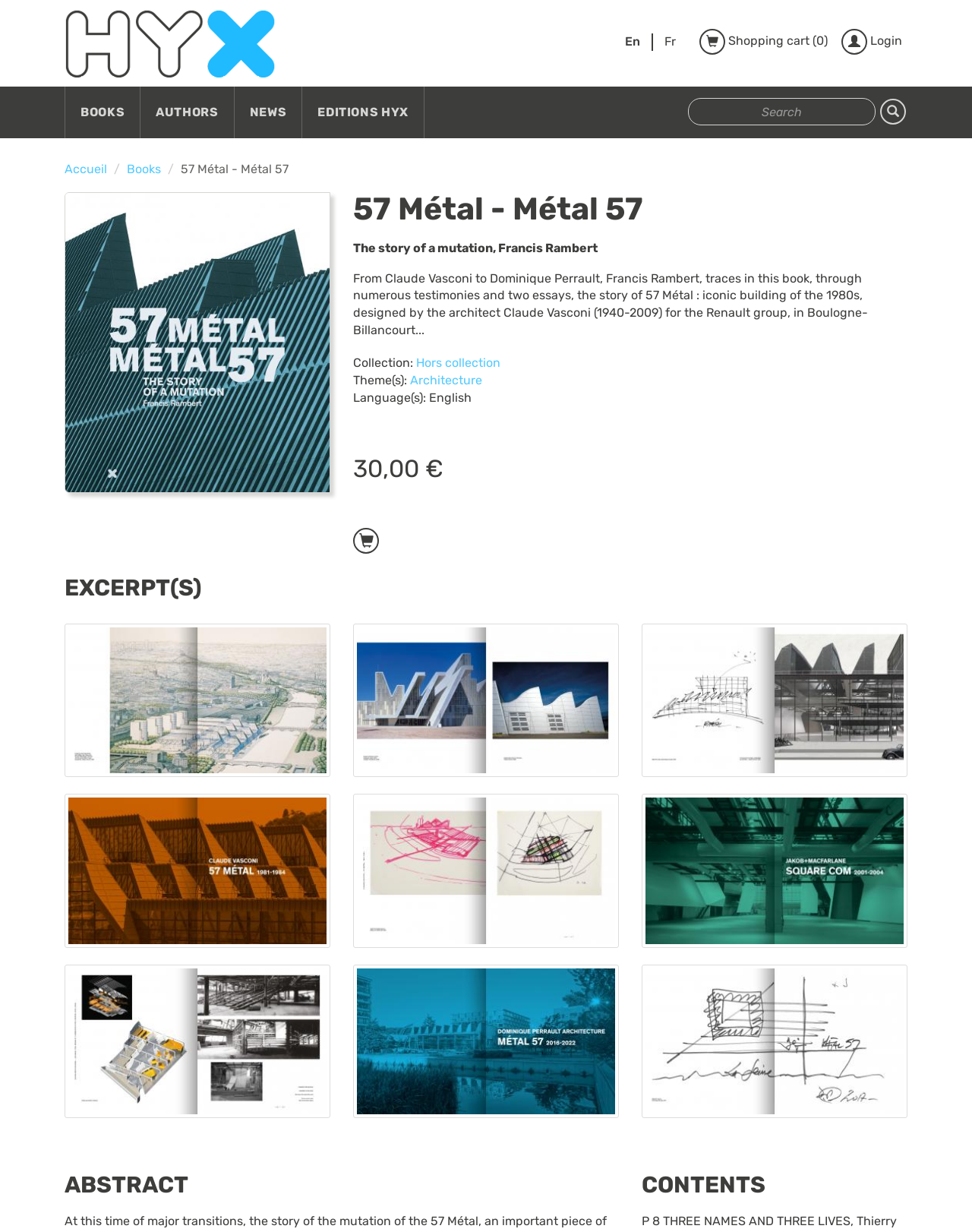Who is the author of this book?
Based on the image, provide your answer in one word or phrase.

Francis Rambert